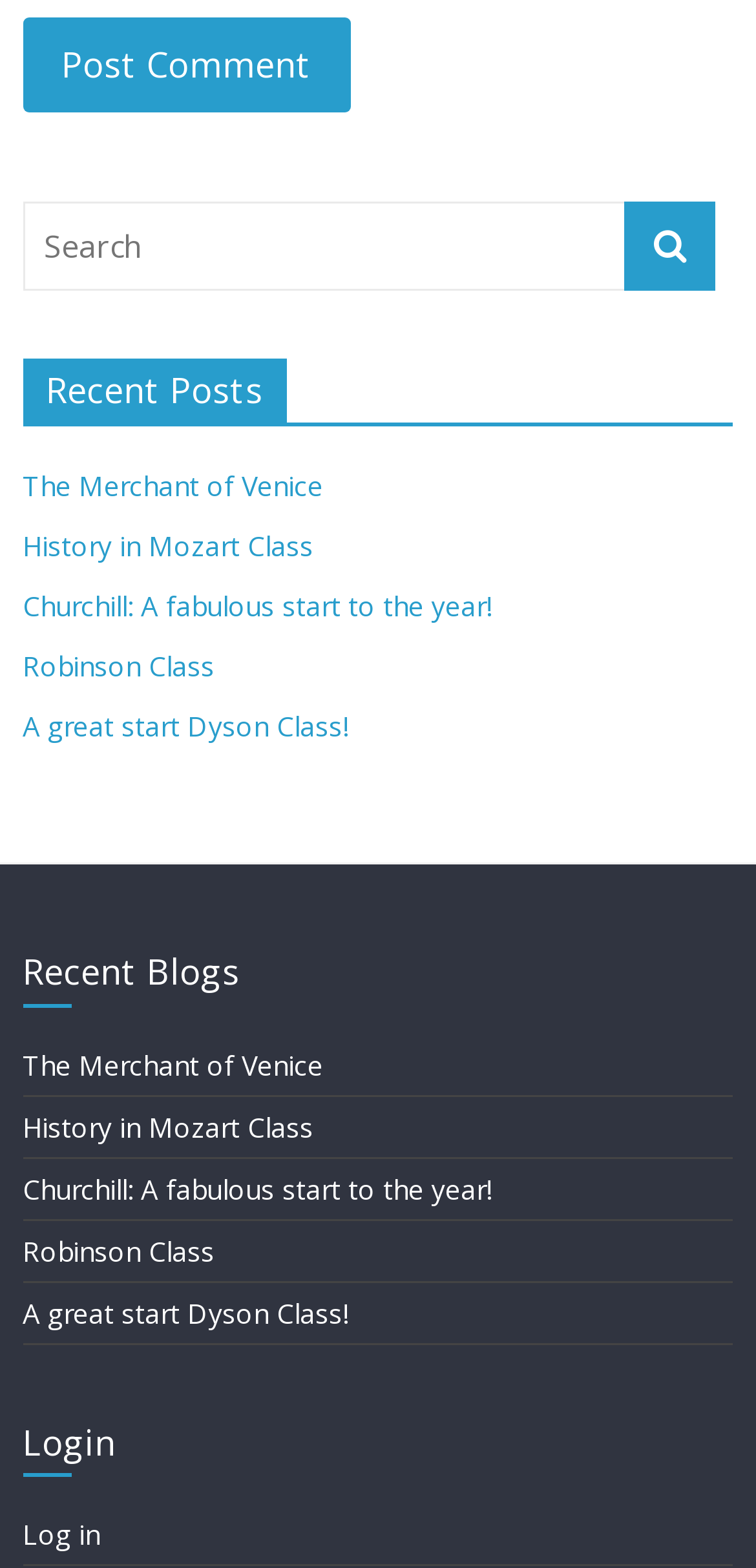Bounding box coordinates are specified in the format (top-left x, top-left y, bottom-right x, bottom-right y). All values are floating point numbers bounded between 0 and 1. Please provide the bounding box coordinate of the region this sentence describes: Log in

[0.03, 0.967, 0.133, 0.991]